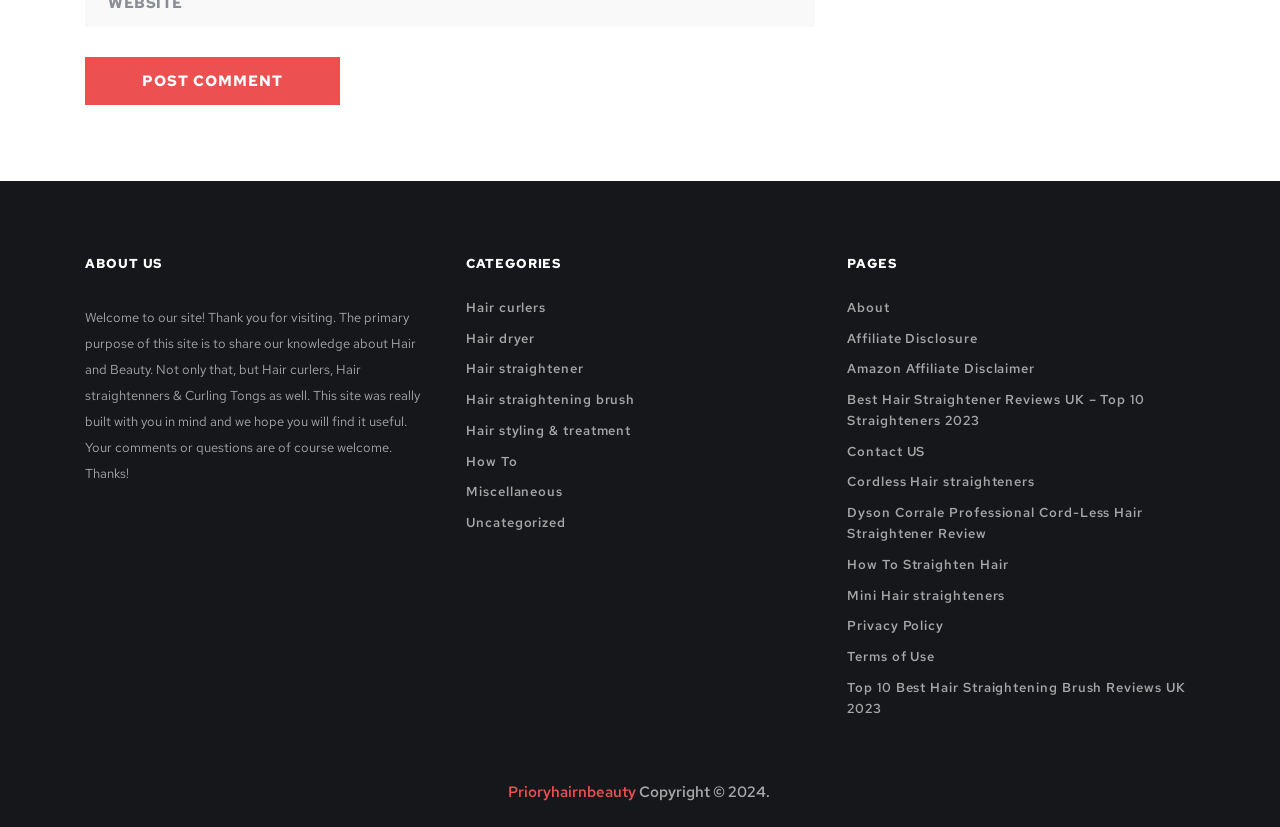Using the format (top-left x, top-left y, bottom-right x, bottom-right y), provide the bounding box coordinates for the described UI element. All values should be floating point numbers between 0 and 1: name="submit" value="Post Comment"

[0.066, 0.068, 0.266, 0.126]